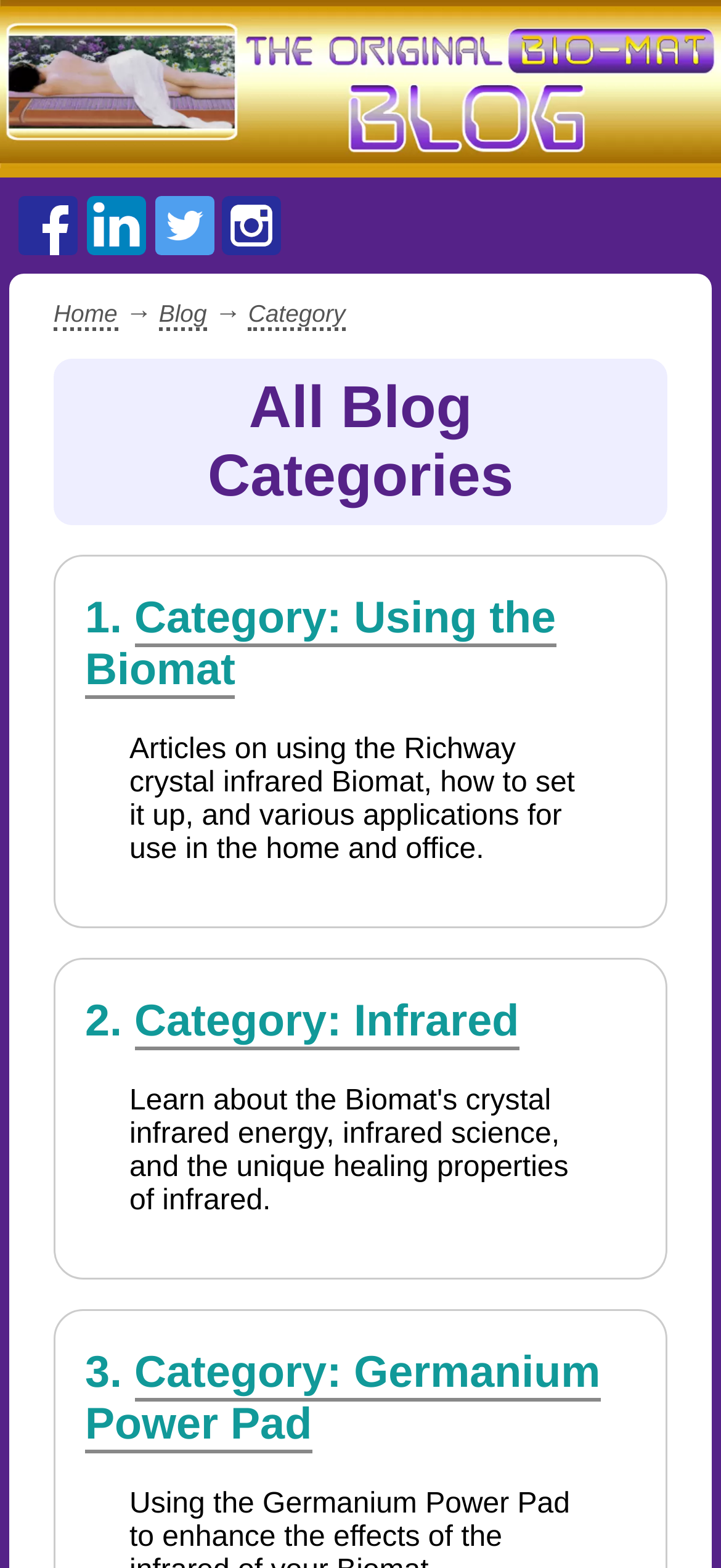How many categories are listed on the webpage?
Carefully analyze the image and provide a thorough answer to the question.

I counted the number of categories listed on the webpage, which are 'Using the Biomat', 'Infrared', and 'Germanium Power Pad', and found that there are 3 categories.